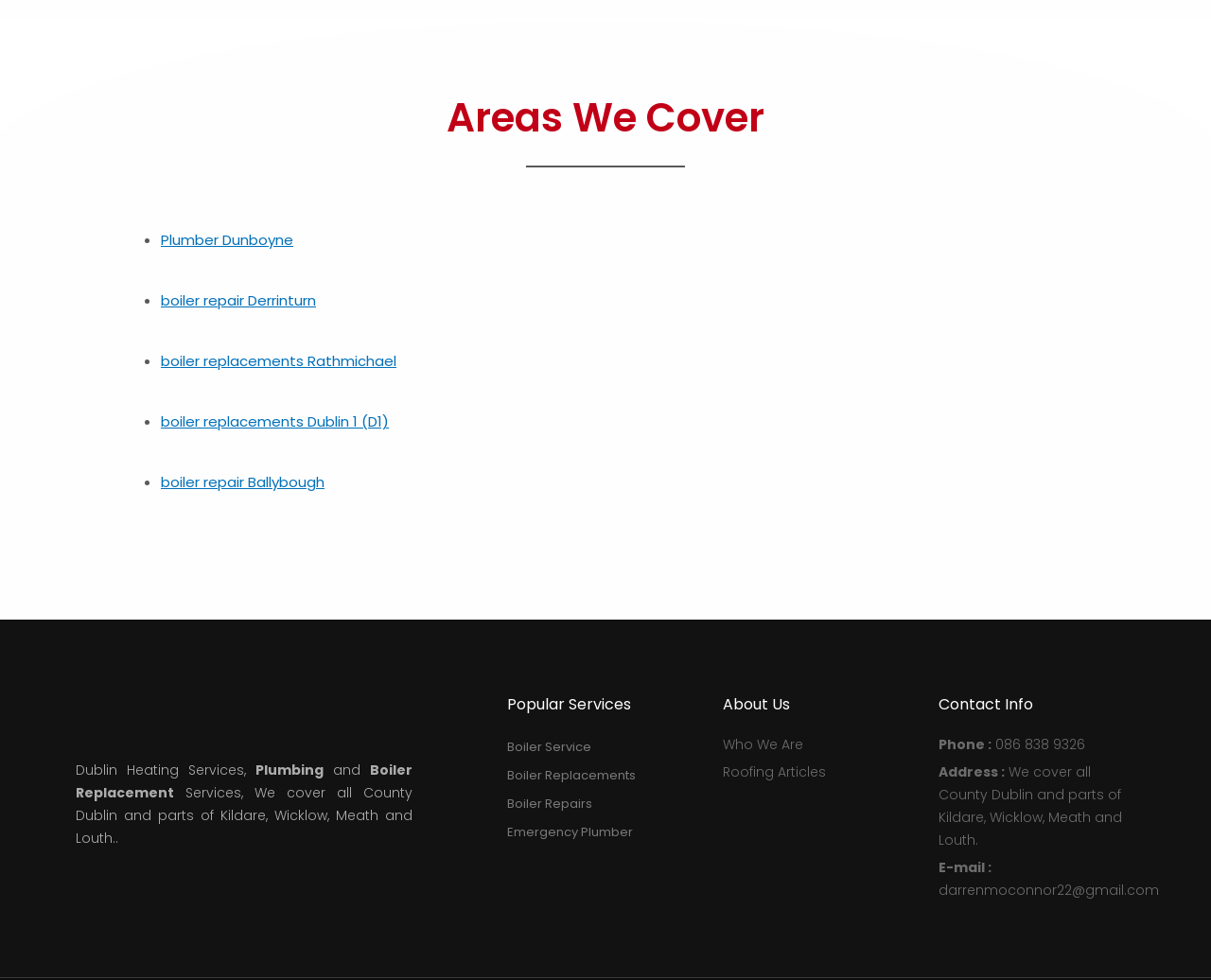Determine the bounding box for the described HTML element: "The John Report". Ensure the coordinates are four float numbers between 0 and 1 in the format [left, top, right, bottom].

None